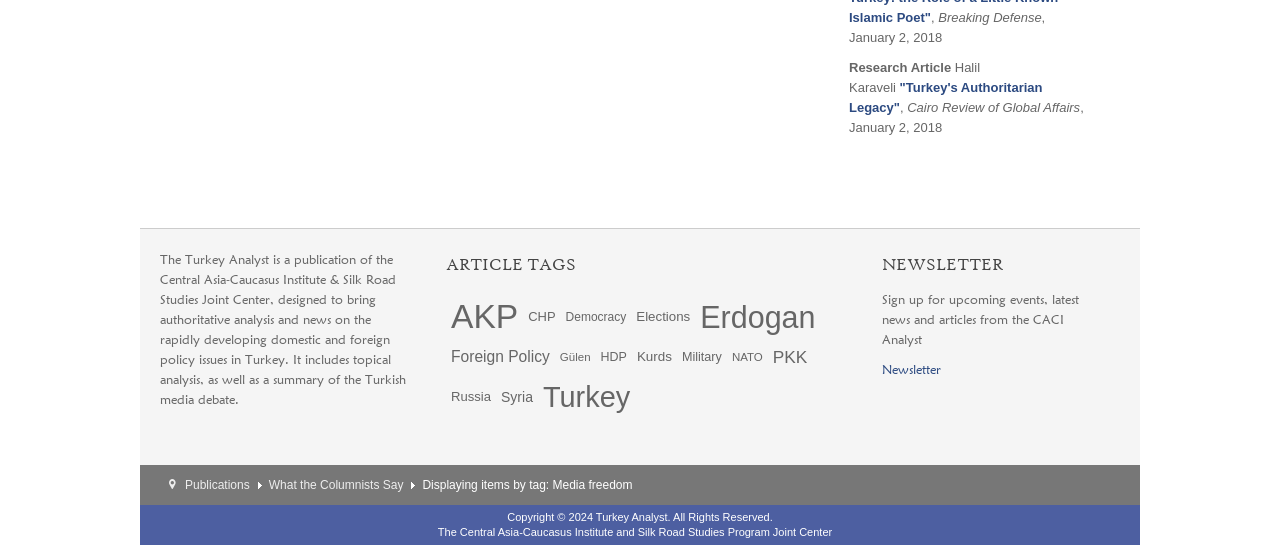Please identify the bounding box coordinates of the element's region that should be clicked to execute the following instruction: "Visit the 'Publications' page". The bounding box coordinates must be four float numbers between 0 and 1, i.e., [left, top, right, bottom].

[0.145, 0.877, 0.195, 0.903]